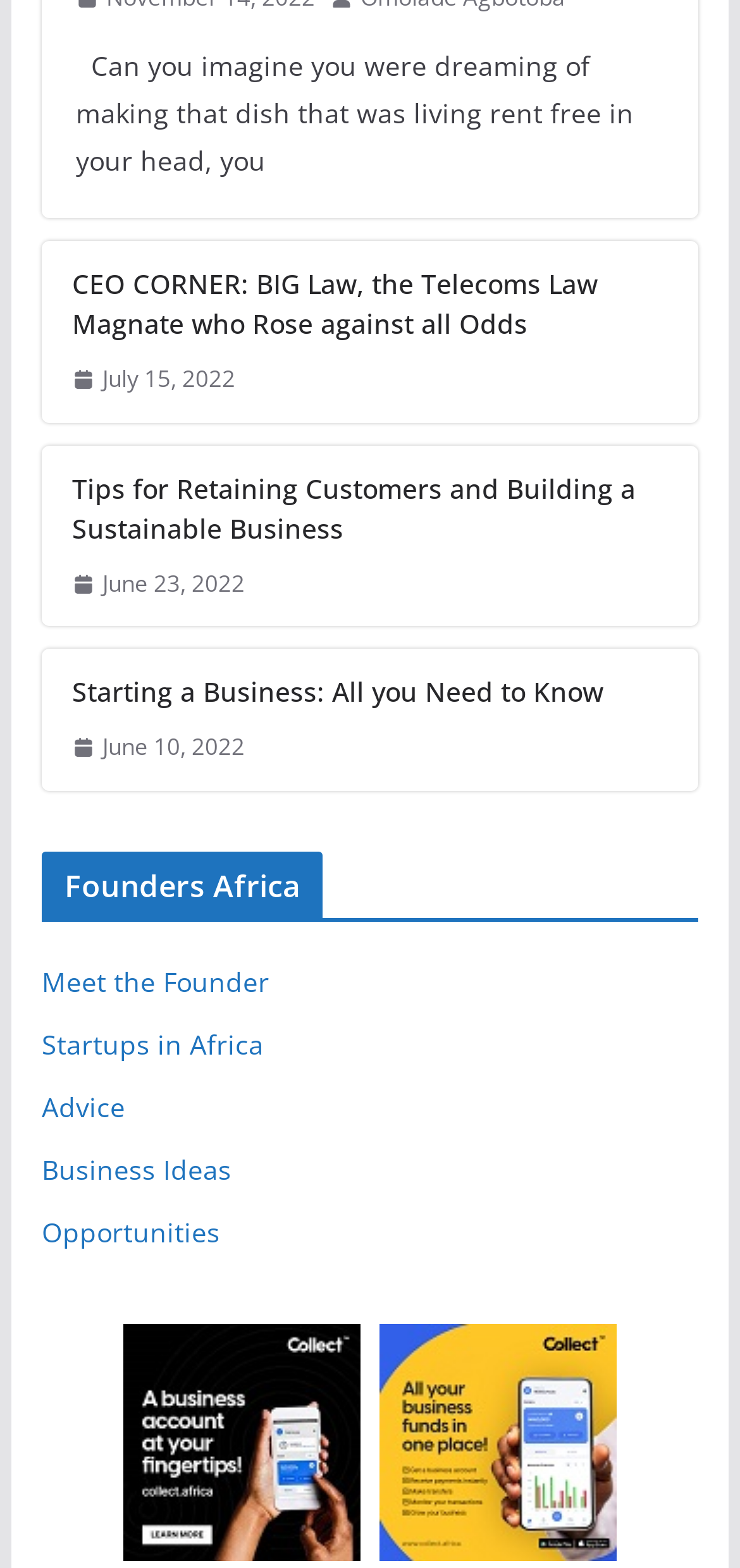What is the position of the 'CEO CORNER' article on the page?
Please look at the screenshot and answer in one word or a short phrase.

Top